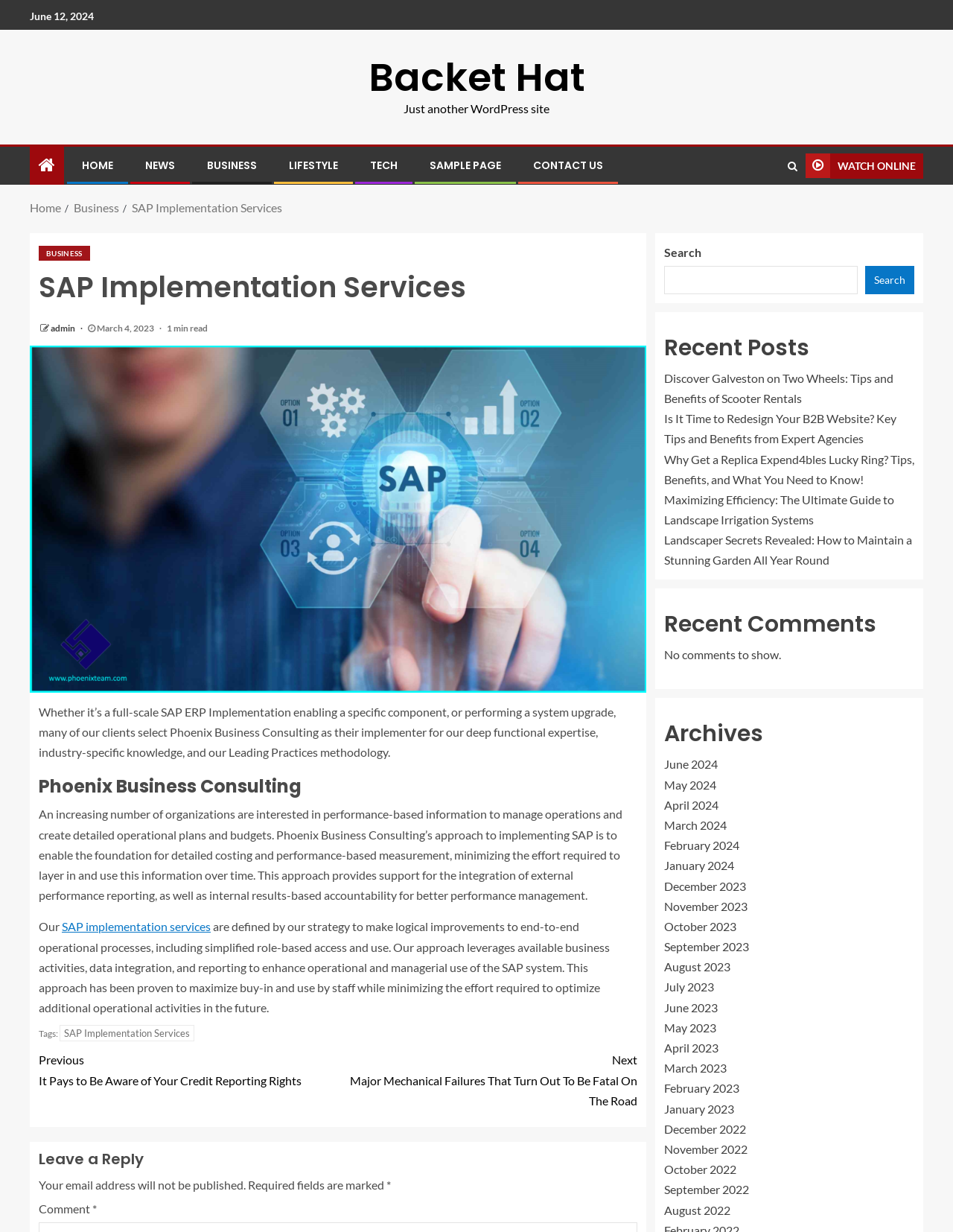What is the name of the company mentioned in the image?
Using the image, answer in one word or phrase.

Phoenix Business Consulting